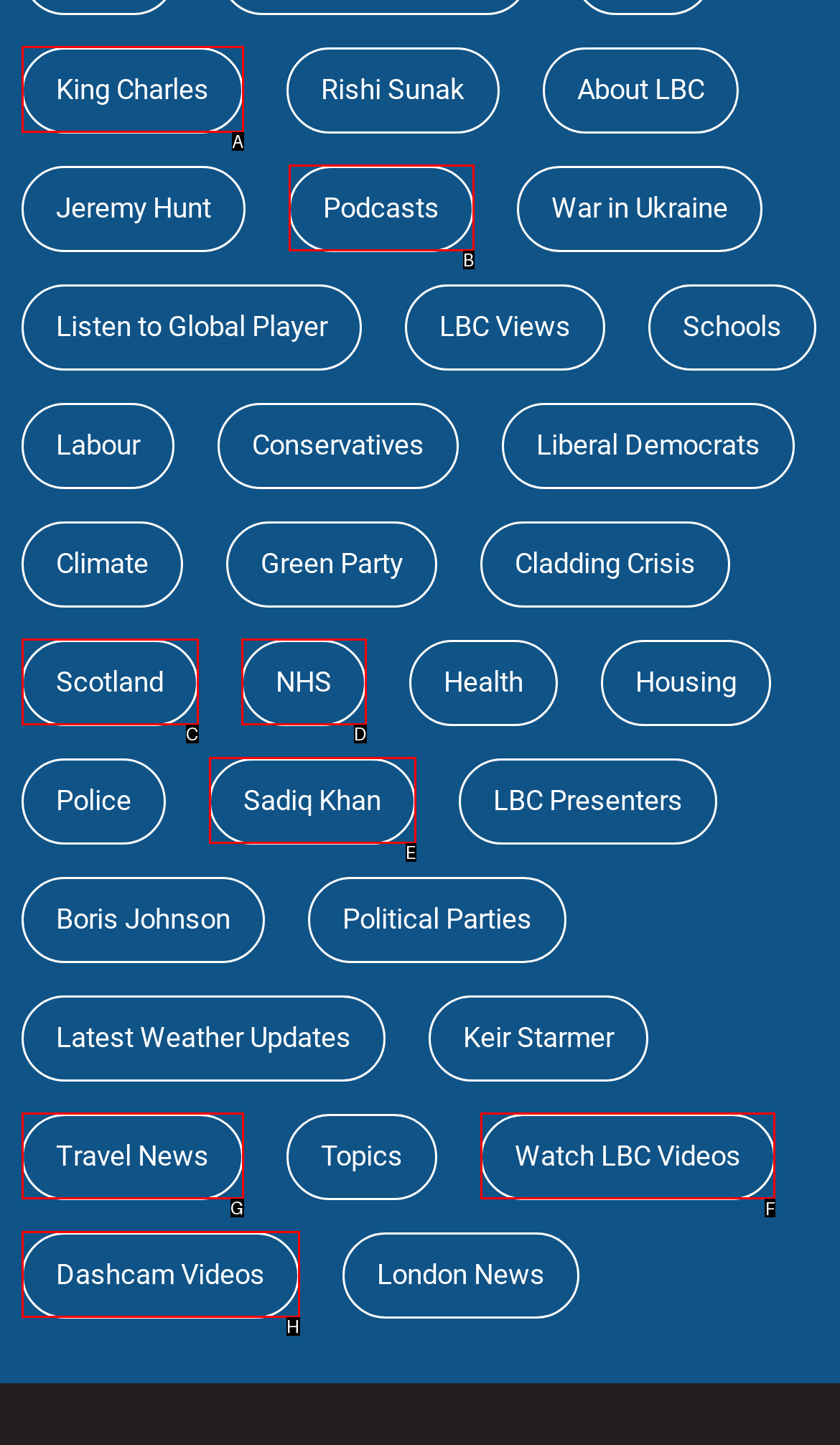Select the letter of the UI element you need to click to complete this task: Watch LBC Videos.

F